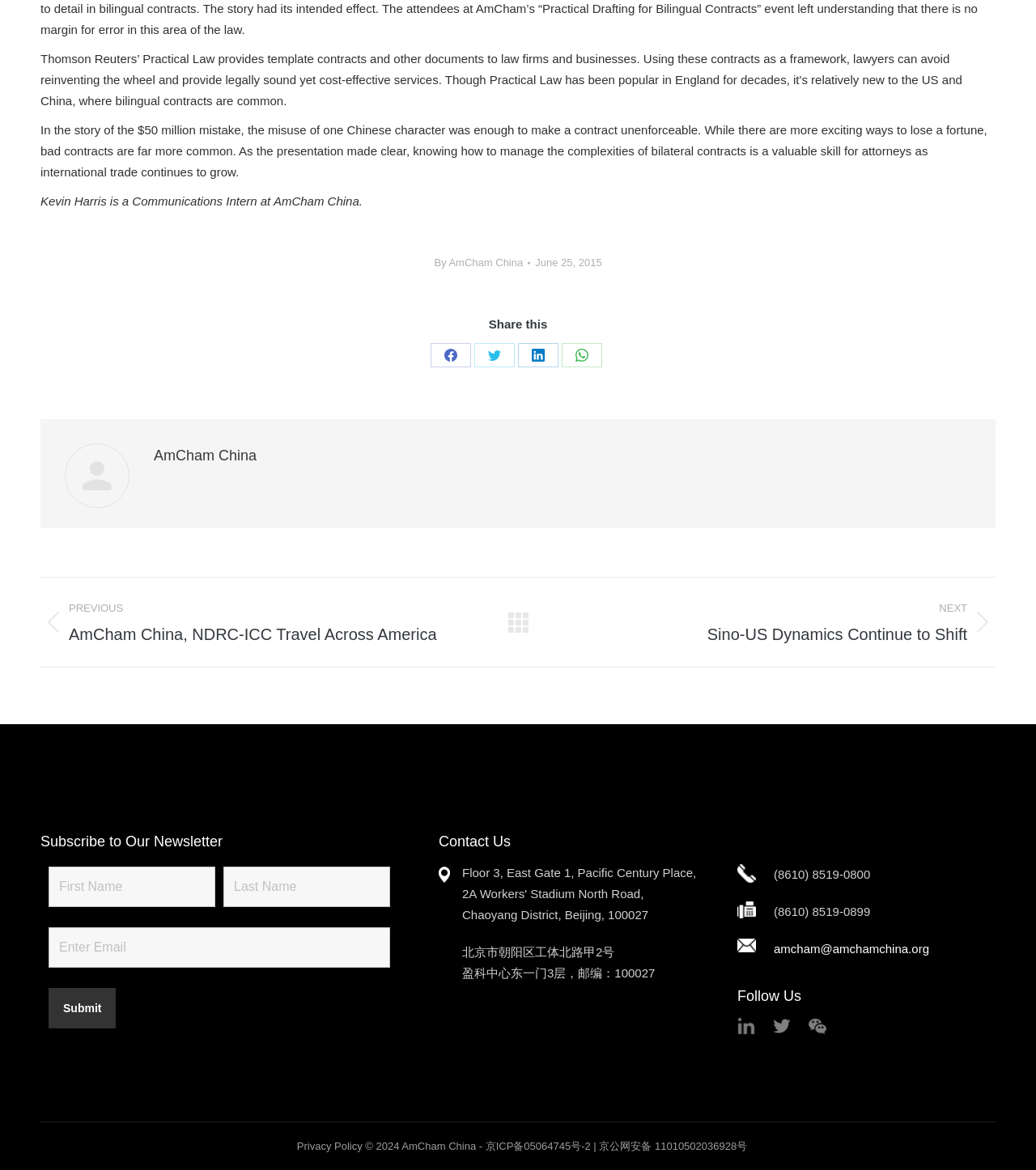Locate the bounding box of the UI element described in the following text: "Privacy Policy".

[0.287, 0.974, 0.35, 0.985]